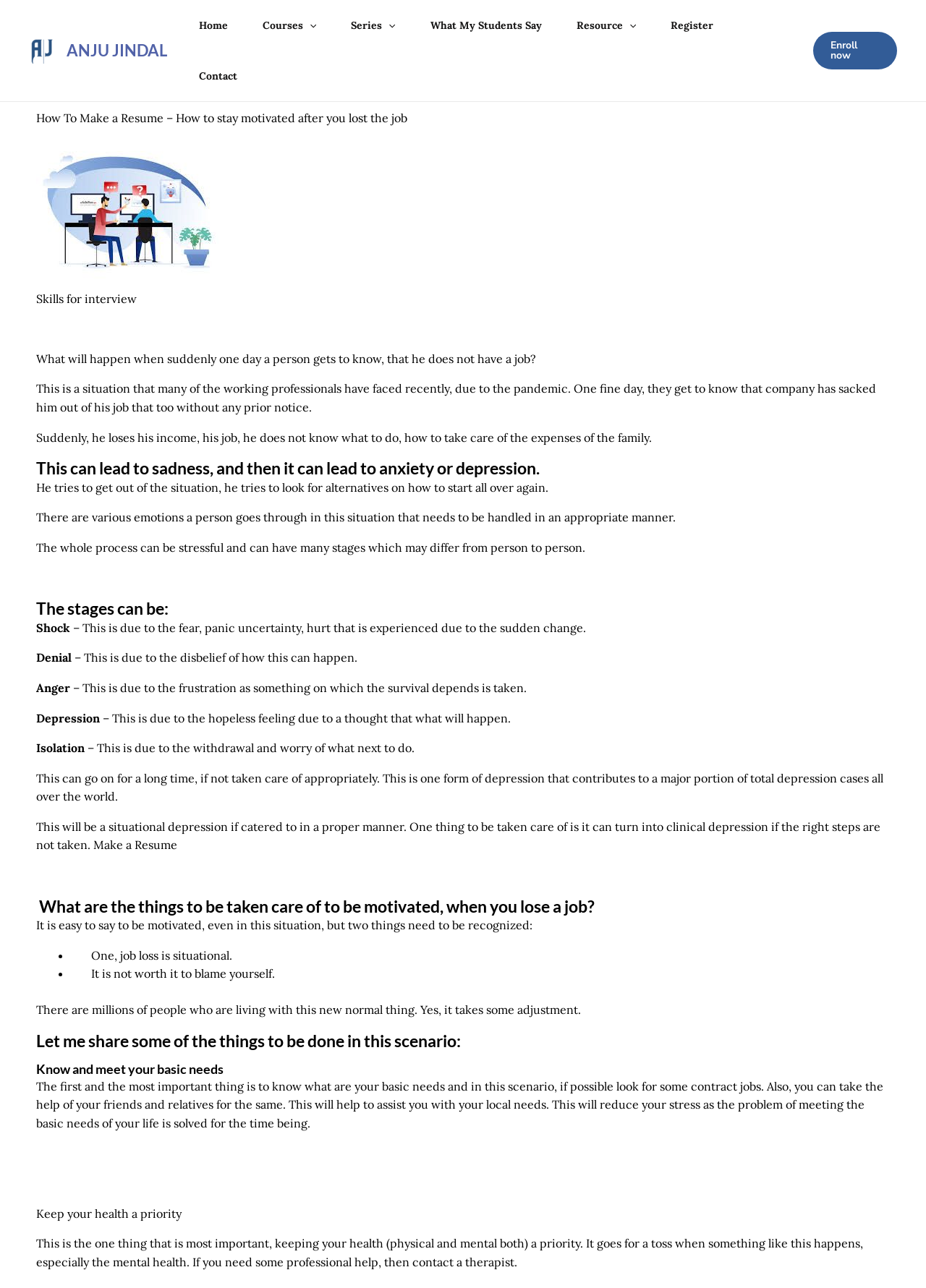Explain the webpage in detail, including its primary components.

This webpage is about how to stay motivated after losing a job and provides guidance on writing a resume. At the top, there is a navigation menu with links to "Home", "Courses", "Series", "What My Students Say", "Resource", and "Register". Below the navigation menu, there is a prominent link to "Enroll now" and a heading that reads "How To Make a Resume – How to stay motivated after you lost the job".

The main content of the webpage is divided into sections, each with a heading. The first section describes the emotional stages a person may go through after losing a job, including shock, denial, anger, depression, and isolation. The text explains that these emotions can lead to situational depression if not handled properly.

The next section provides guidance on how to stay motivated in this situation, emphasizing the importance of recognizing that job loss is situational and not worth blaming oneself. The text then shares some things to be done in this scenario, including knowing and meeting basic needs, keeping health a priority, and seeking professional help if needed.

Throughout the webpage, there are several images, including a logo and icons for the navigation menu. The layout is clean, with clear headings and concise text, making it easy to read and understand.